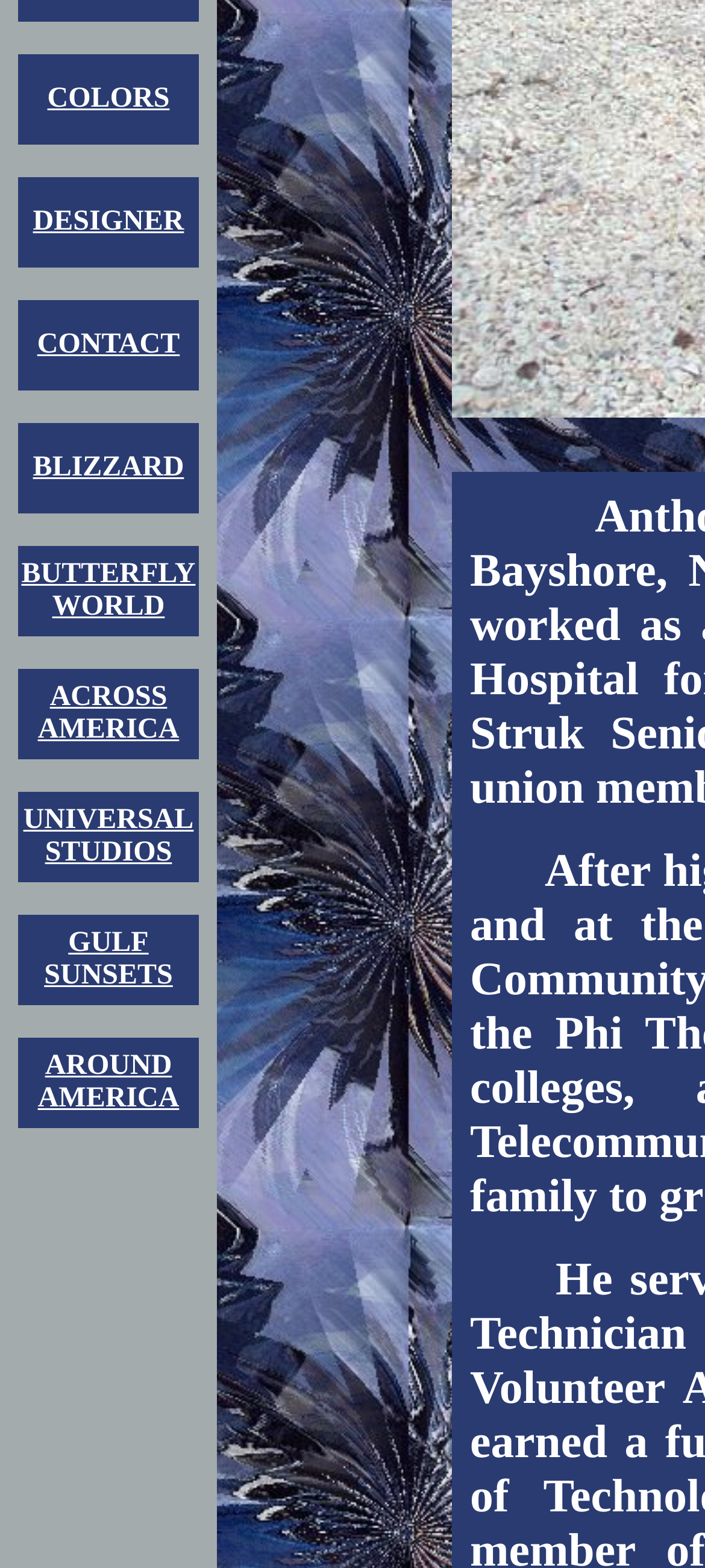Please determine the bounding box of the UI element that matches this description: GULFSUNSETS. The coordinates should be given as (top-left x, top-left y, bottom-right x, bottom-right y), with all values between 0 and 1.

[0.063, 0.591, 0.245, 0.632]